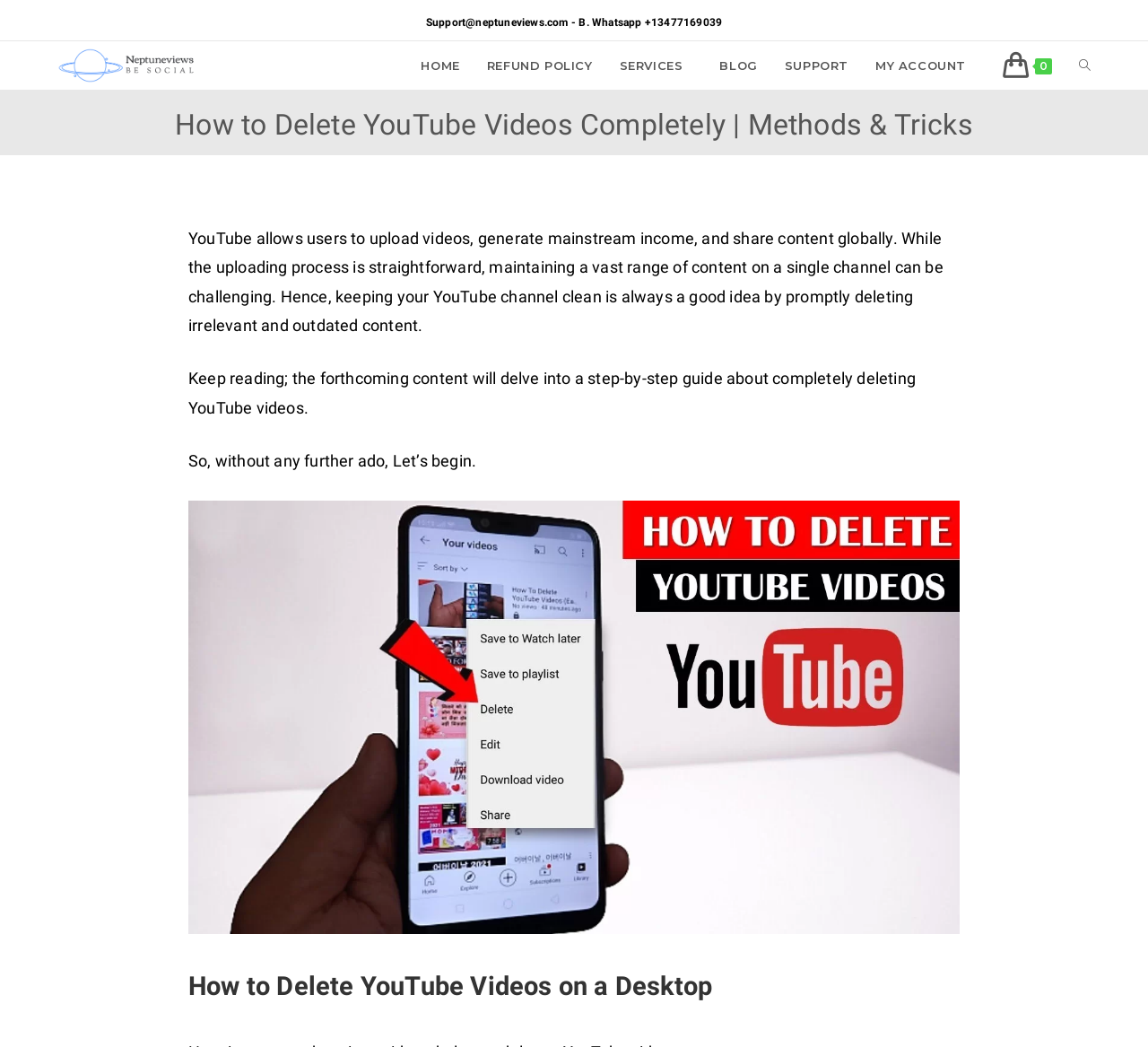What is the platform discussed in the webpage?
Look at the screenshot and respond with one word or a short phrase.

YouTube